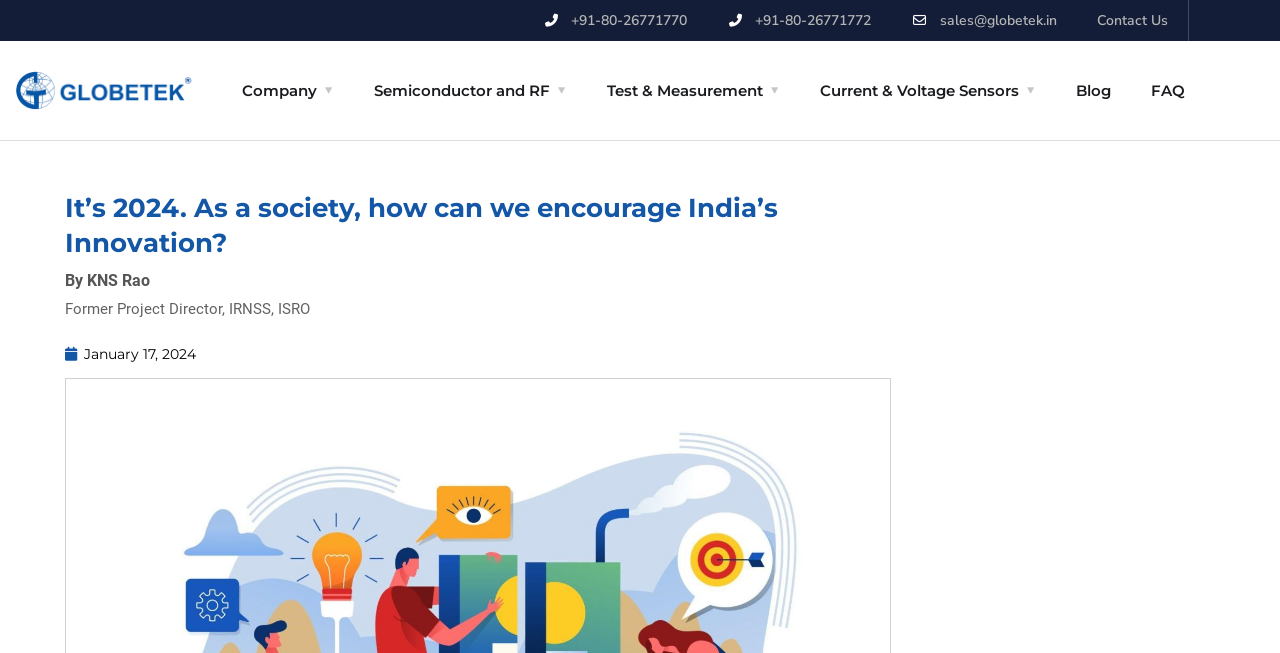Identify the bounding box coordinates of the element to click to follow this instruction: 'Contact the sales team'. Ensure the coordinates are four float values between 0 and 1, provided as [left, top, right, bottom].

[0.712, 0.0, 0.826, 0.063]